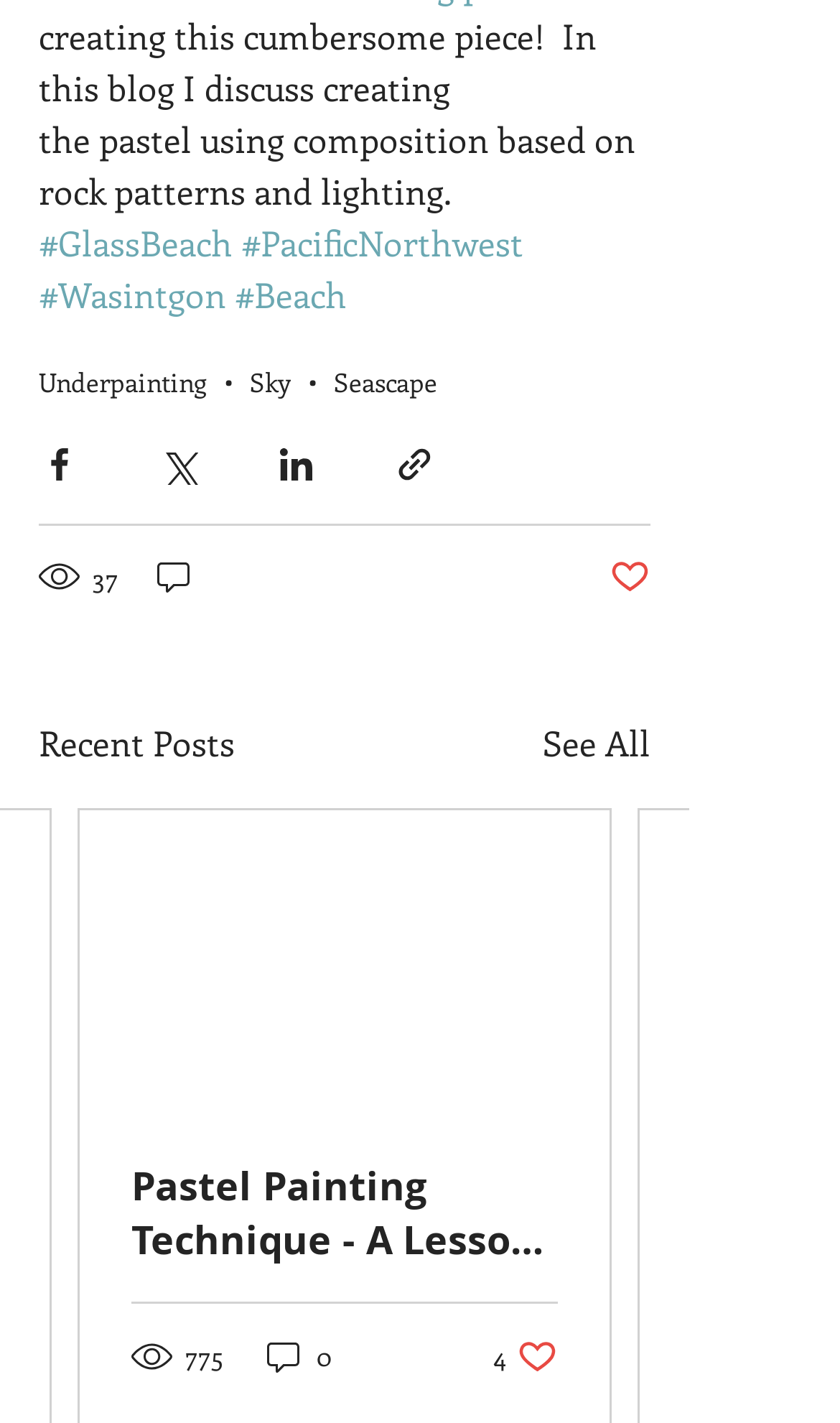Find the bounding box of the UI element described as follows: "Post not marked as liked".

[0.726, 0.39, 0.774, 0.421]